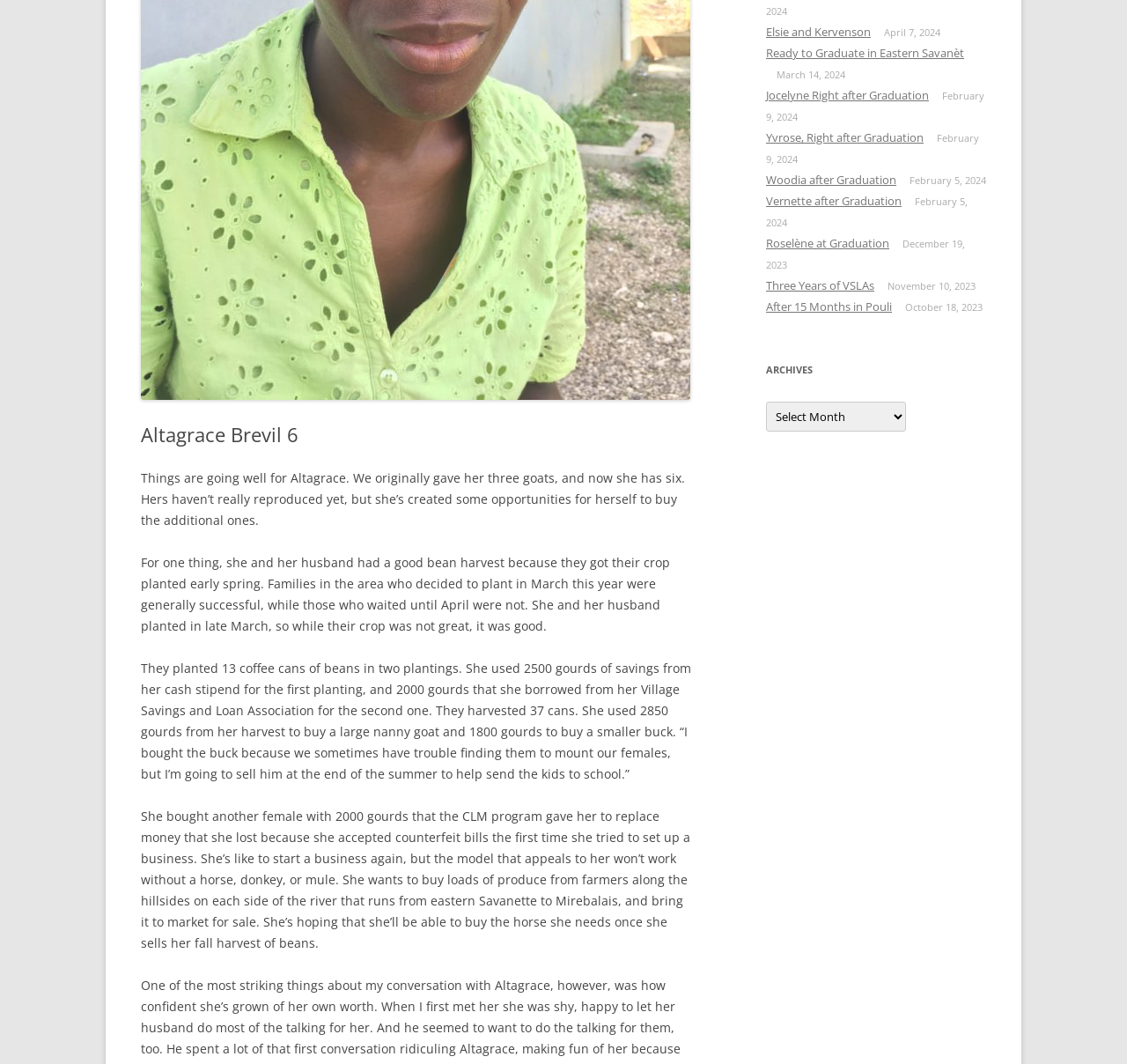Identify the bounding box for the described UI element. Provide the coordinates in (top-left x, top-left y, bottom-right x, bottom-right y) format with values ranging from 0 to 1: Woodia after Graduation

[0.68, 0.162, 0.795, 0.177]